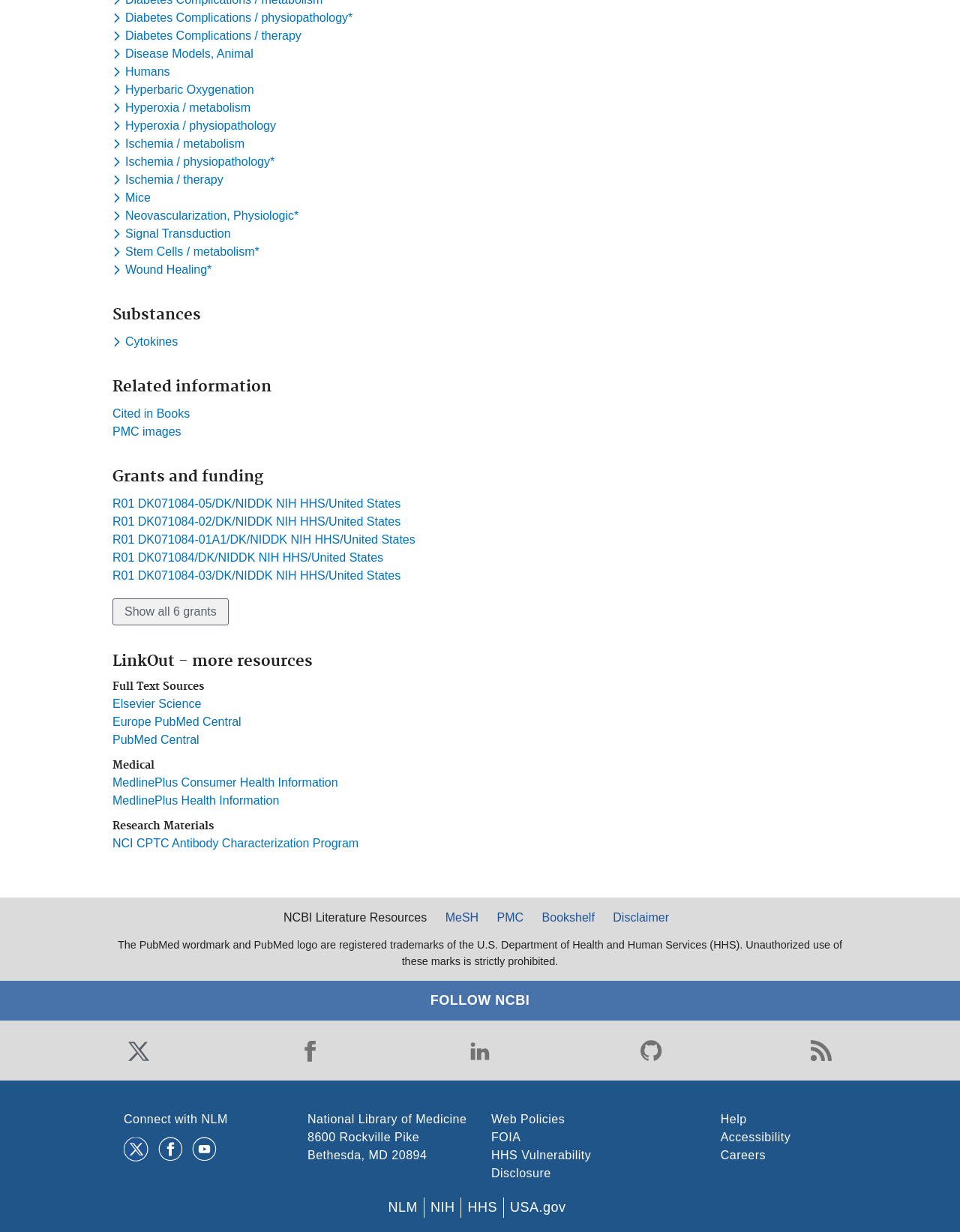What is the first keyword in the list?
Please provide a comprehensive answer to the question based on the webpage screenshot.

I looked at the first button under the 'Substances' heading, and it says 'Toggle dropdown menu for keyword Diabetes Complications / physiopathology'.